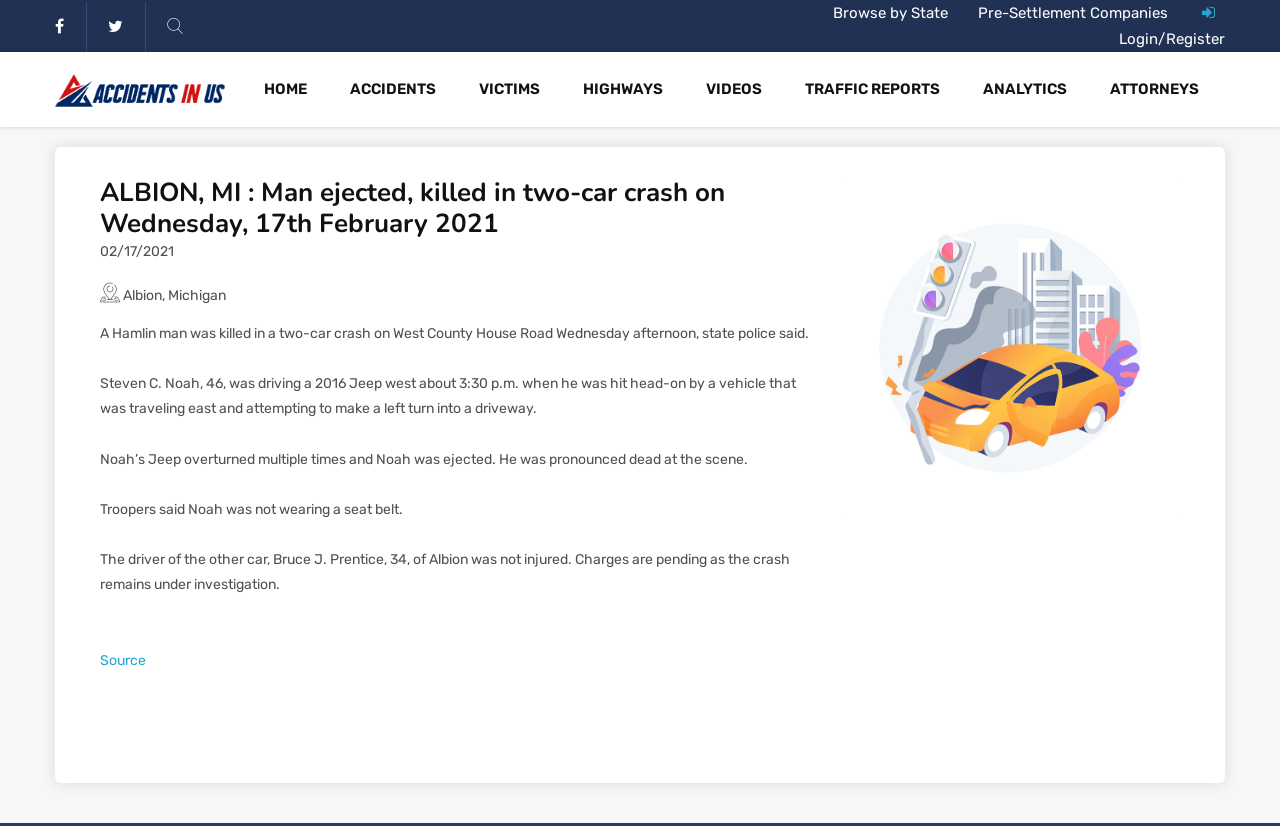Locate the bounding box coordinates of the element that should be clicked to execute the following instruction: "Click on the 'Register' link".

[0.911, 0.036, 0.957, 0.058]